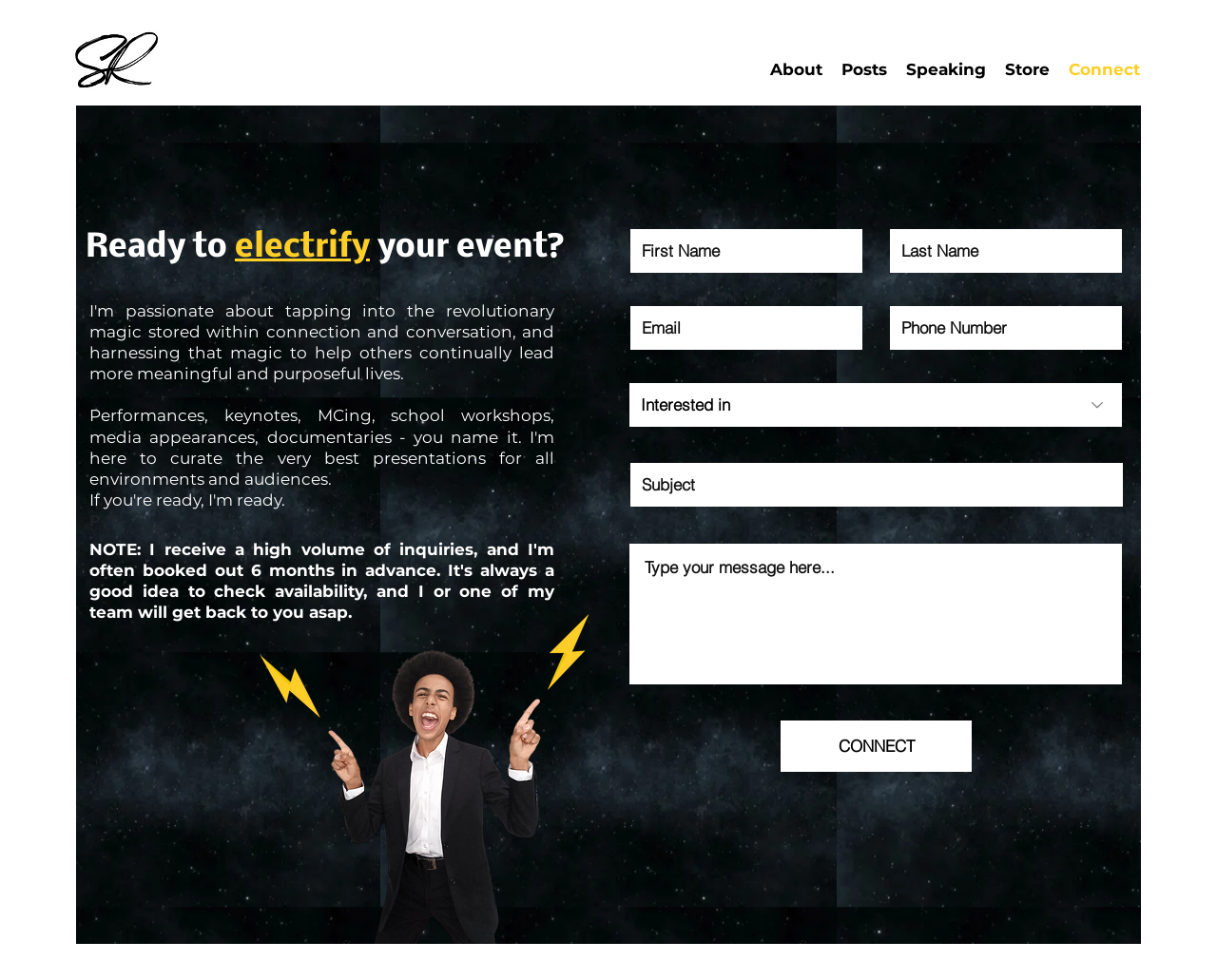Please provide the bounding box coordinate of the region that matches the element description: placeholder="Type your message here...". Coordinates should be in the format (top-left x, top-left y, bottom-right x, bottom-right y) and all values should be between 0 and 1.

[0.517, 0.555, 0.922, 0.698]